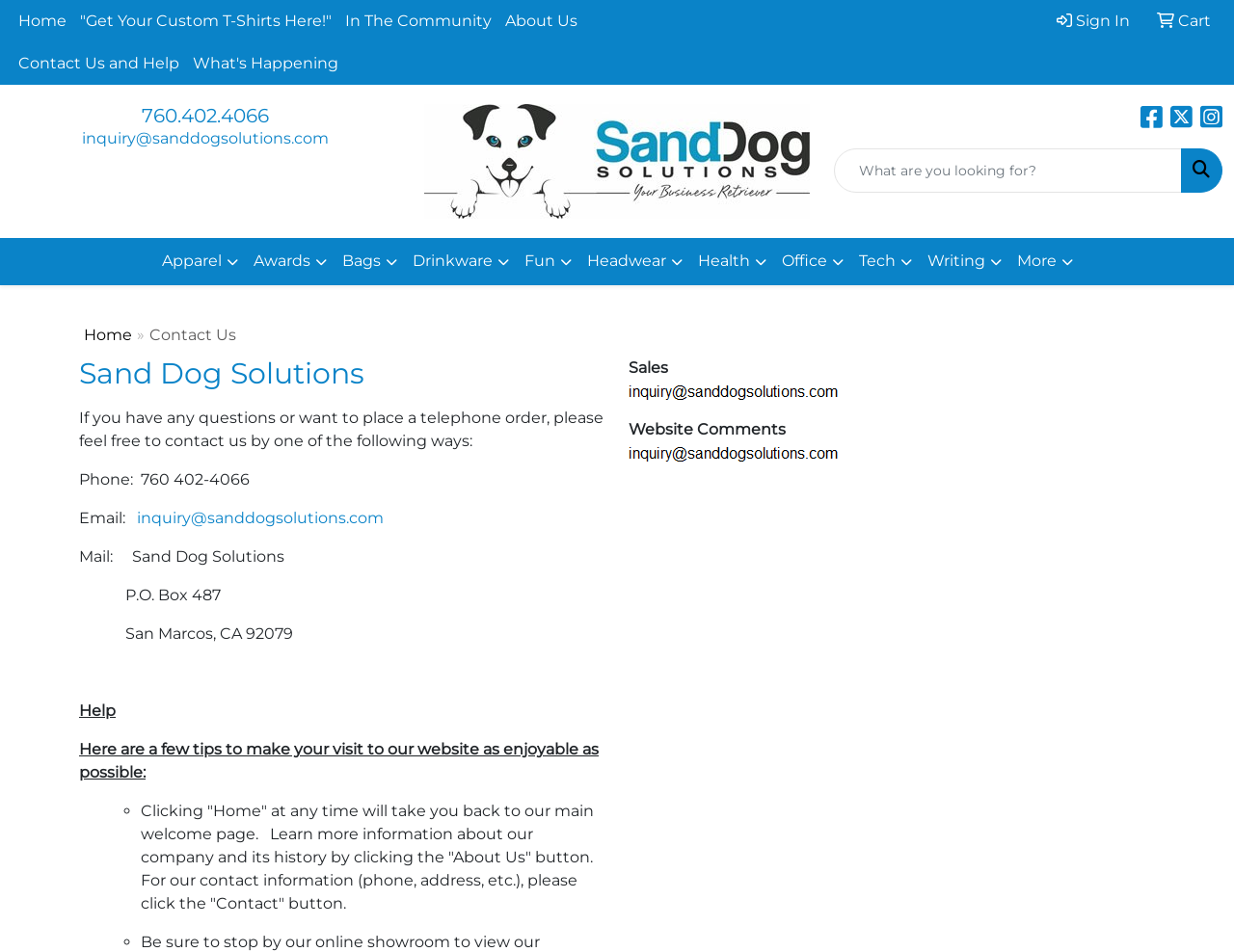Please reply to the following question with a single word or a short phrase:
What is the address of Sand Dog Solutions?

P.O. Box 487, San Marcos, CA 92079